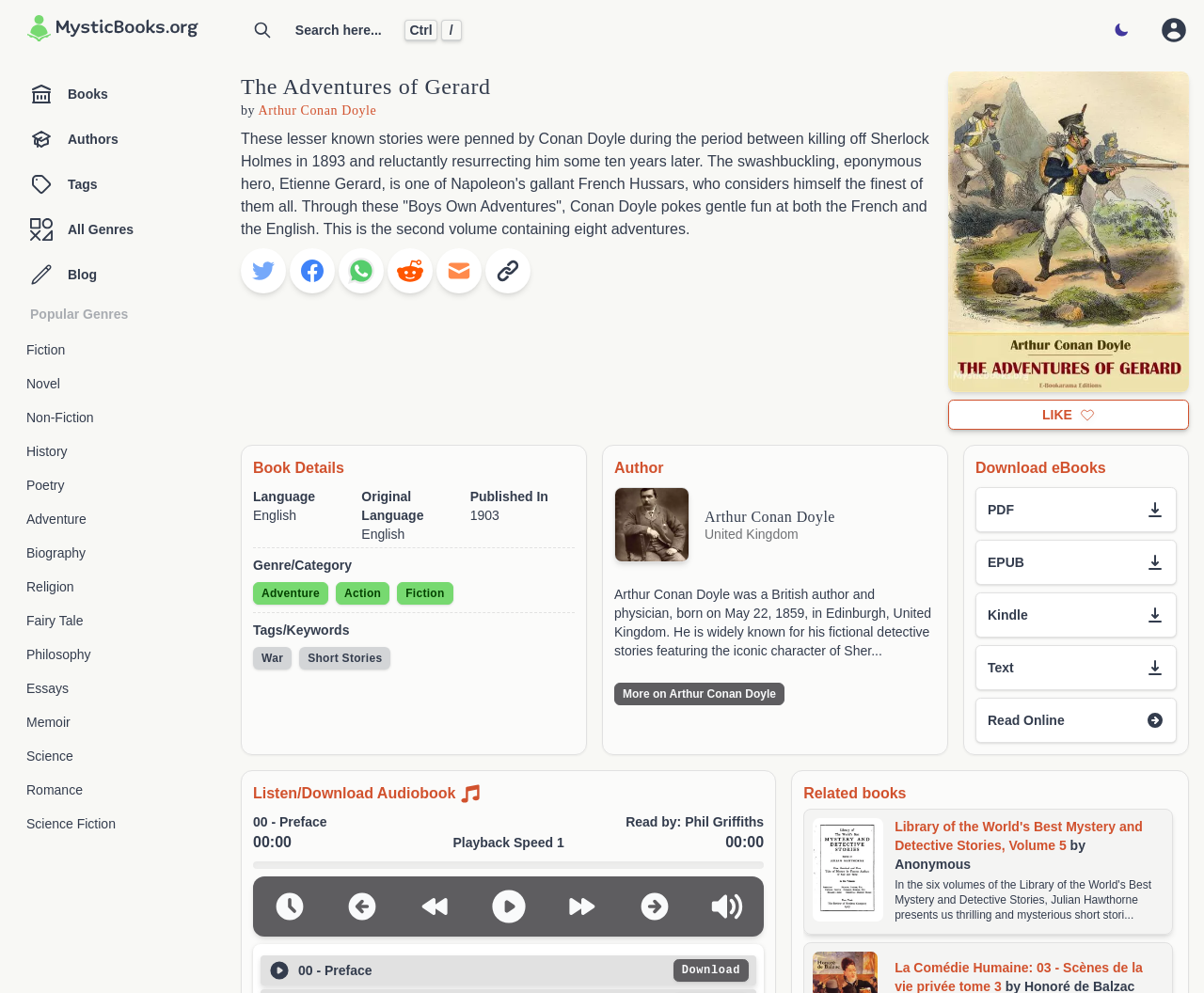Give a concise answer using one word or a phrase to the following question:
What is the publication year of this book?

1903